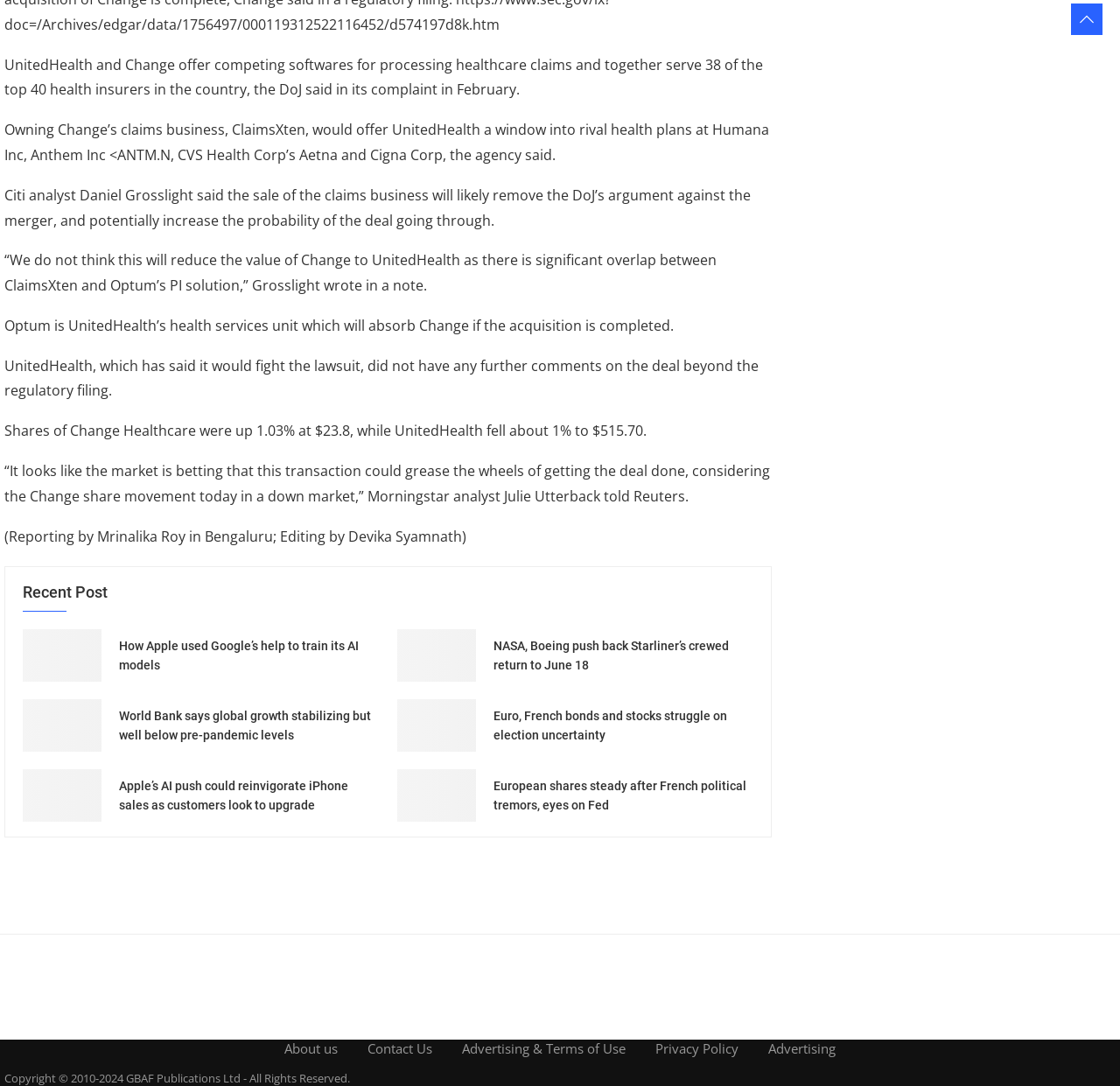What is the name of the health services unit of UnitedHealth?
Please provide a single word or phrase as your answer based on the screenshot.

Optum